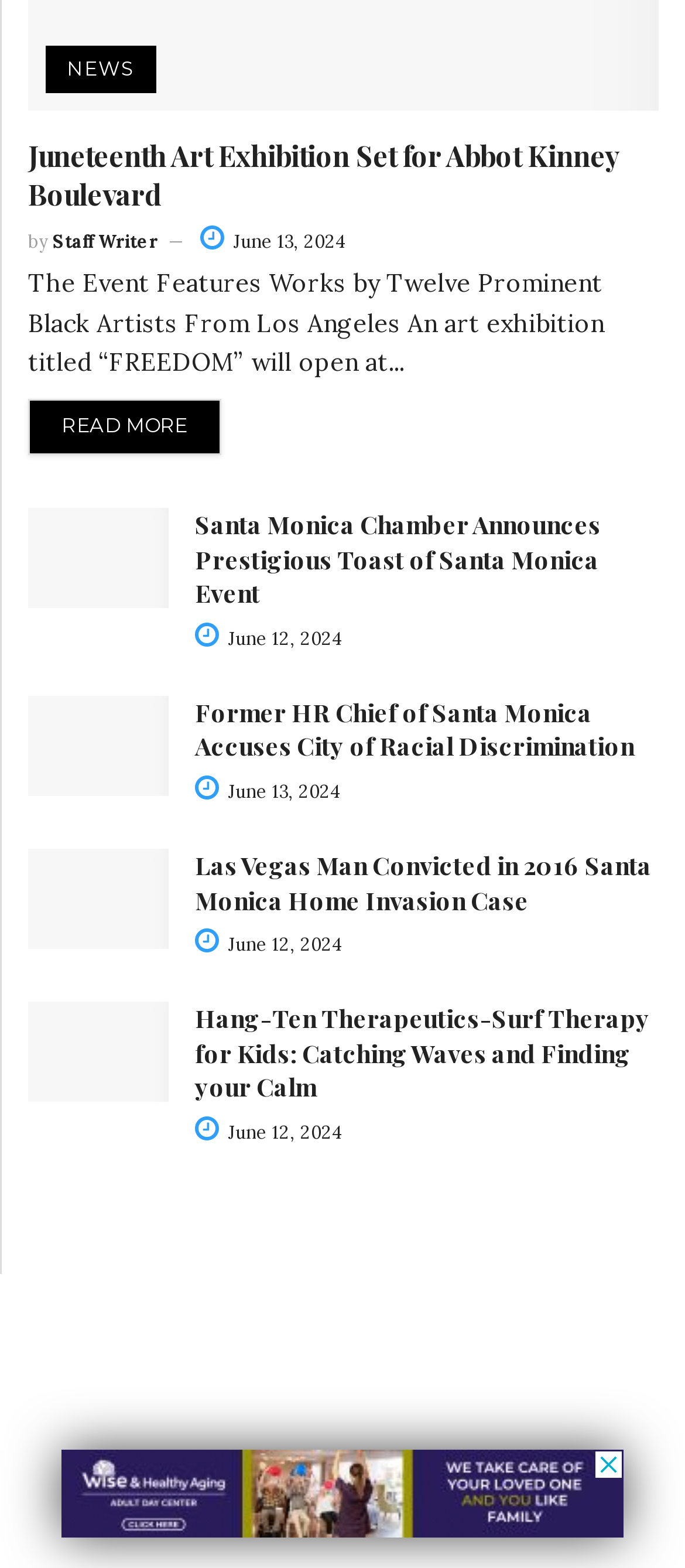Can you find the bounding box coordinates for the element that needs to be clicked to execute this instruction: "View Santa Monica Chamber Announces Prestigious Toast of Santa Monica Event"? The coordinates should be given as four float numbers between 0 and 1, i.e., [left, top, right, bottom].

[0.285, 0.324, 0.877, 0.389]